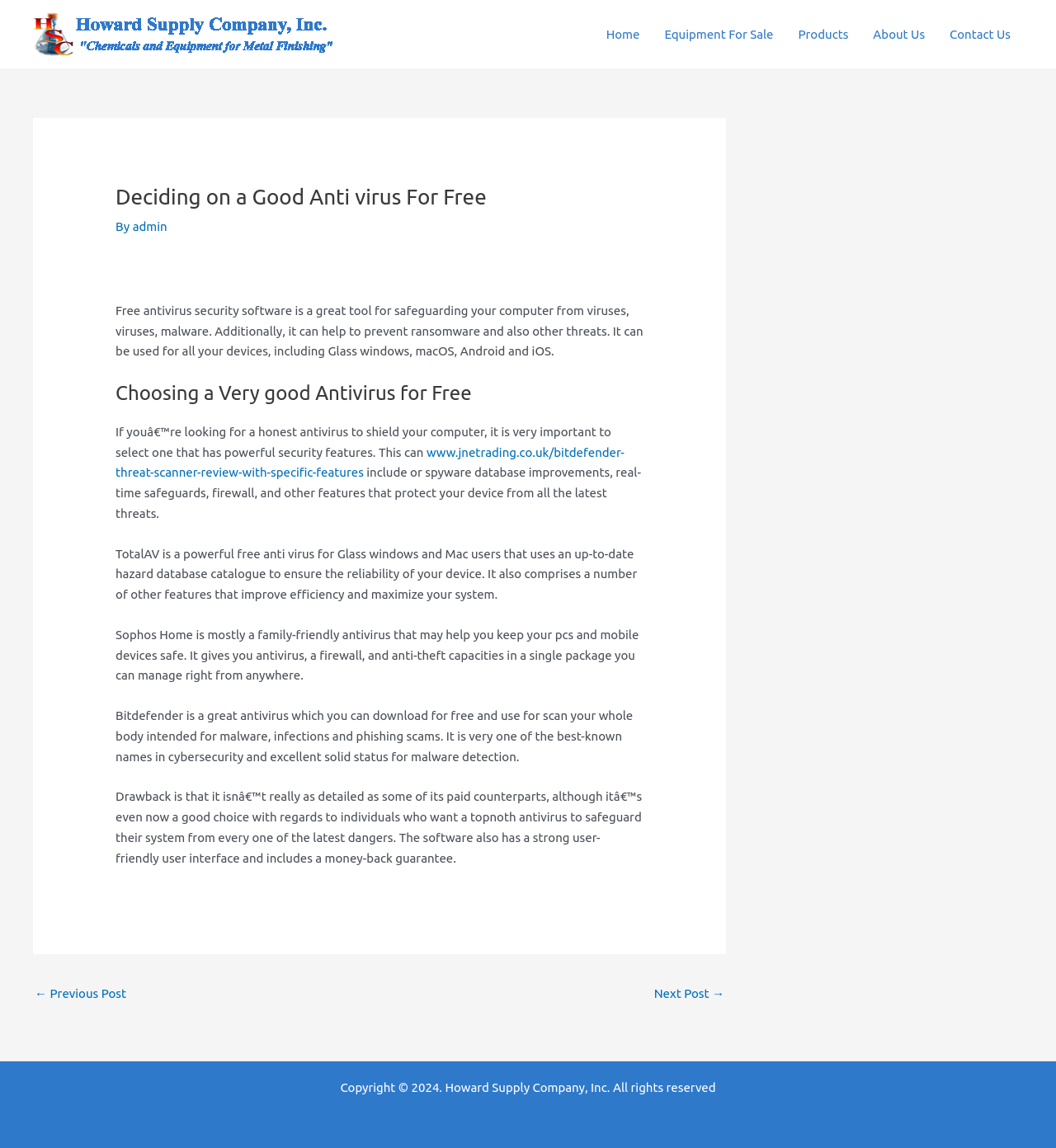Please identify the bounding box coordinates of the element that needs to be clicked to perform the following instruction: "Click on the 'Home' link".

[0.562, 0.001, 0.617, 0.059]